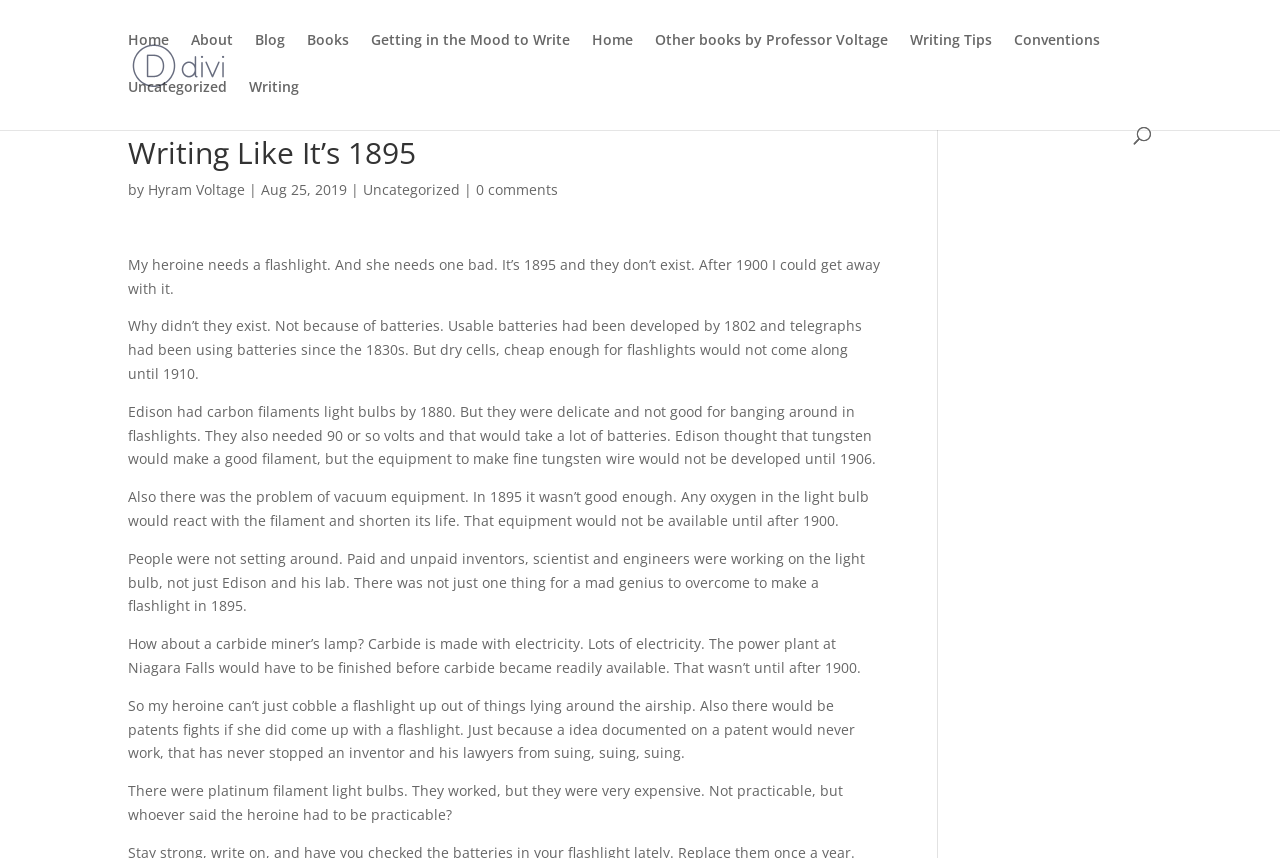Please answer the following question using a single word or phrase: What was the problem with vacuum equipment in 1895?

Not good enough